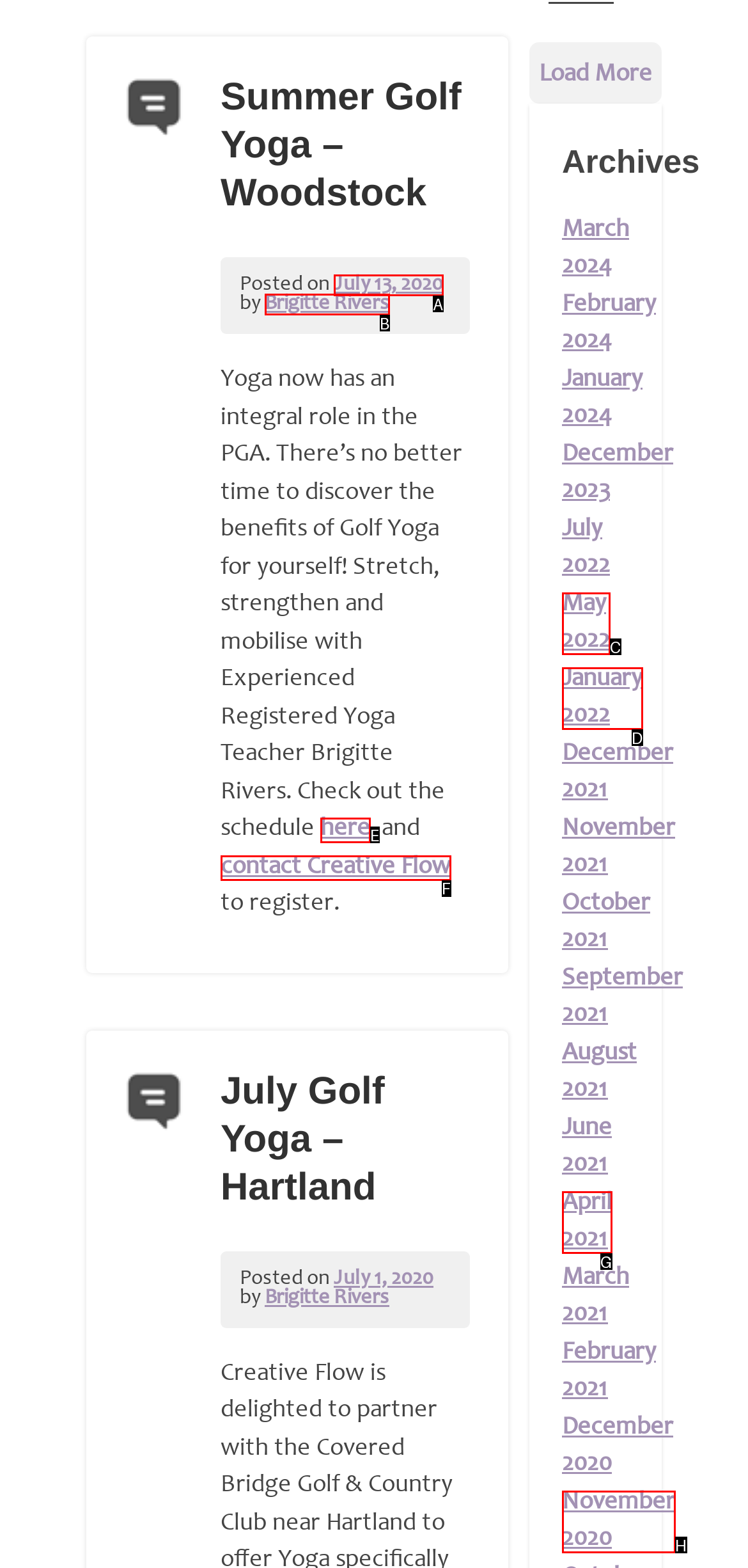Given the description: name="submit" value="Post Comment", identify the corresponding option. Answer with the letter of the appropriate option directly.

None